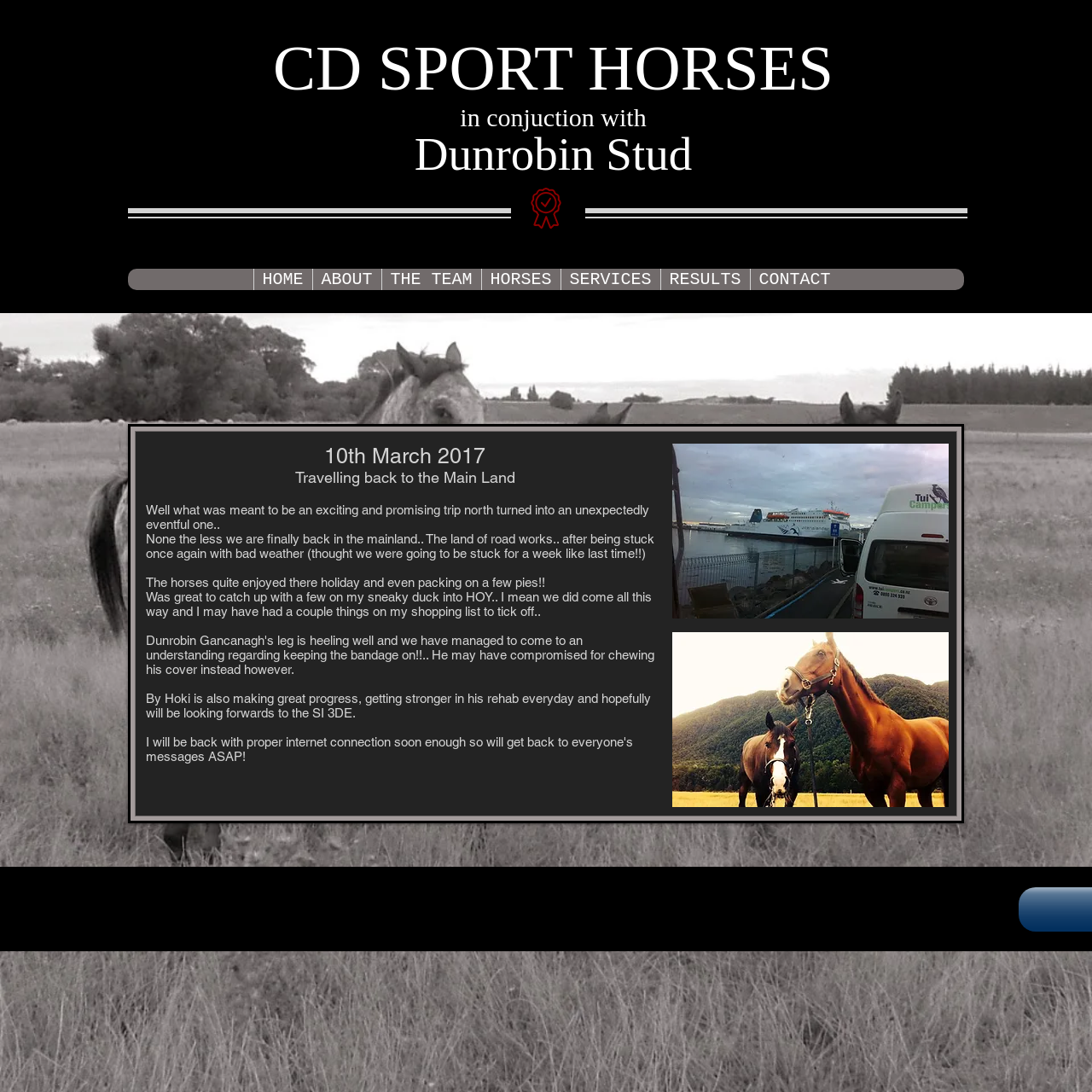Please provide a one-word or phrase answer to the question: 
What is the name of the stud?

Dunrobin Stud